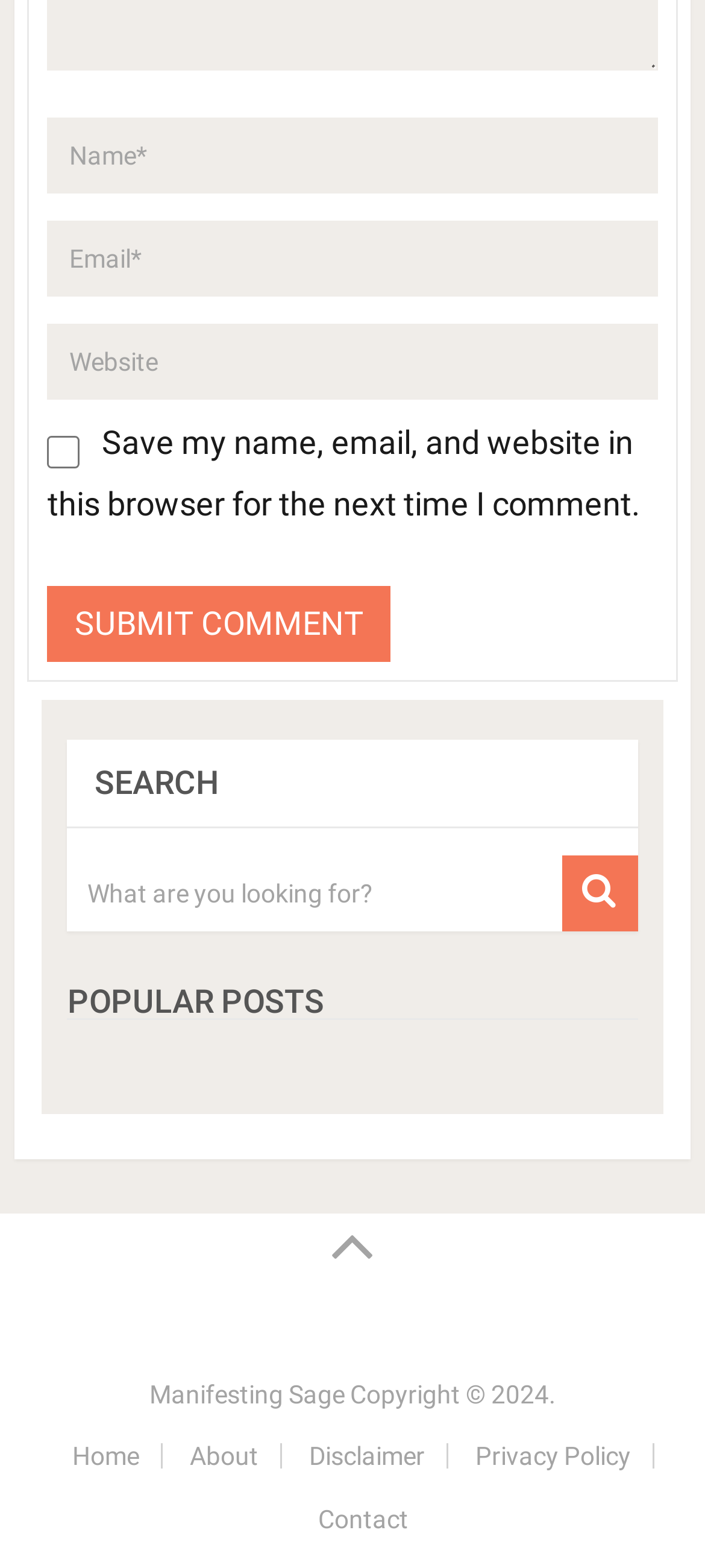What is the purpose of the checkbox above the 'Submit Comment' button?
Please provide a detailed answer to the question.

The checkbox above the 'Submit Comment' button is labeled 'Save my name, email, and website in this browser for the next time I comment', which suggests that its purpose is to allow users to save their comment information for future use.